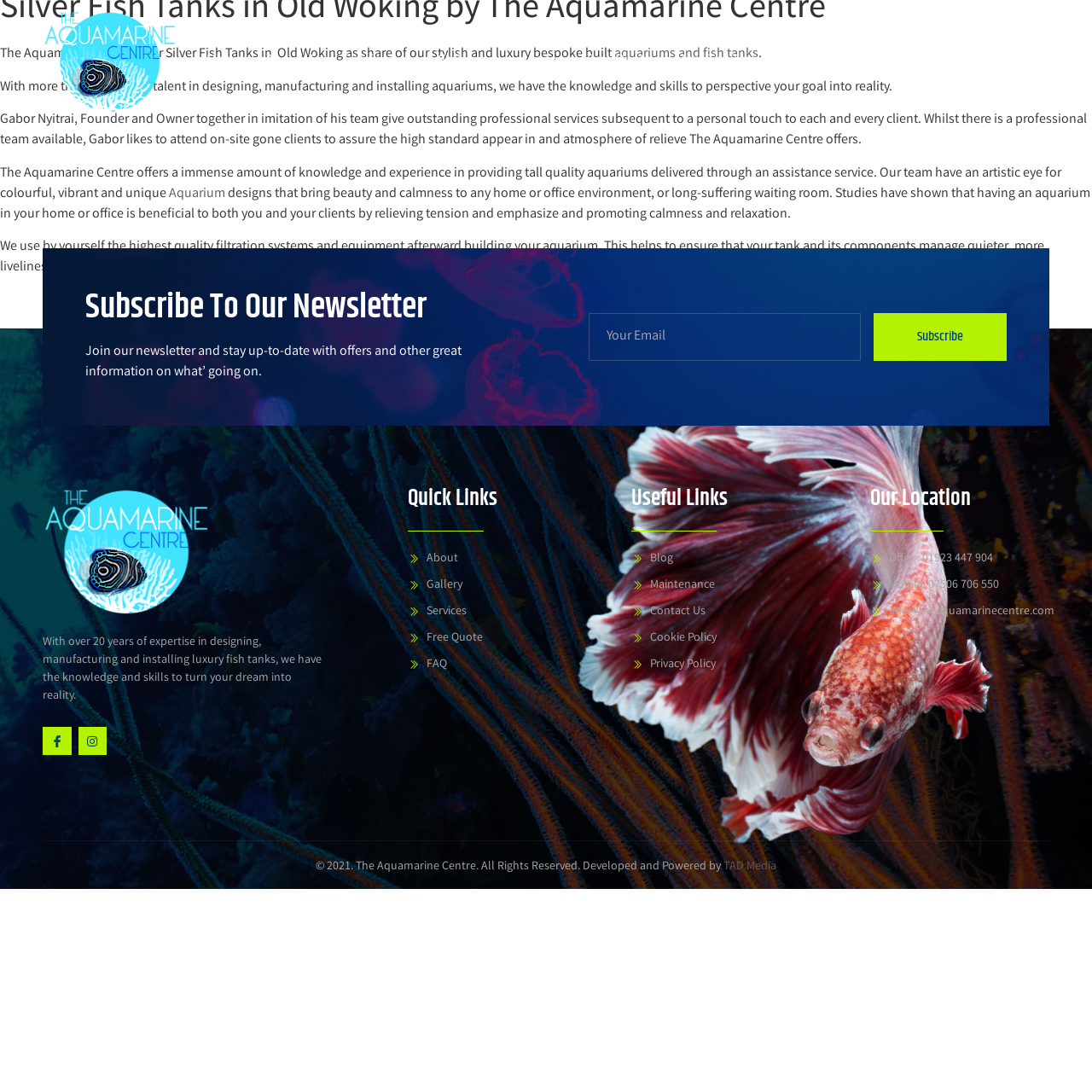Respond concisely with one word or phrase to the following query:
What is the name of the founder and owner of The Aquamarine Centre?

Gabor Nyitrai